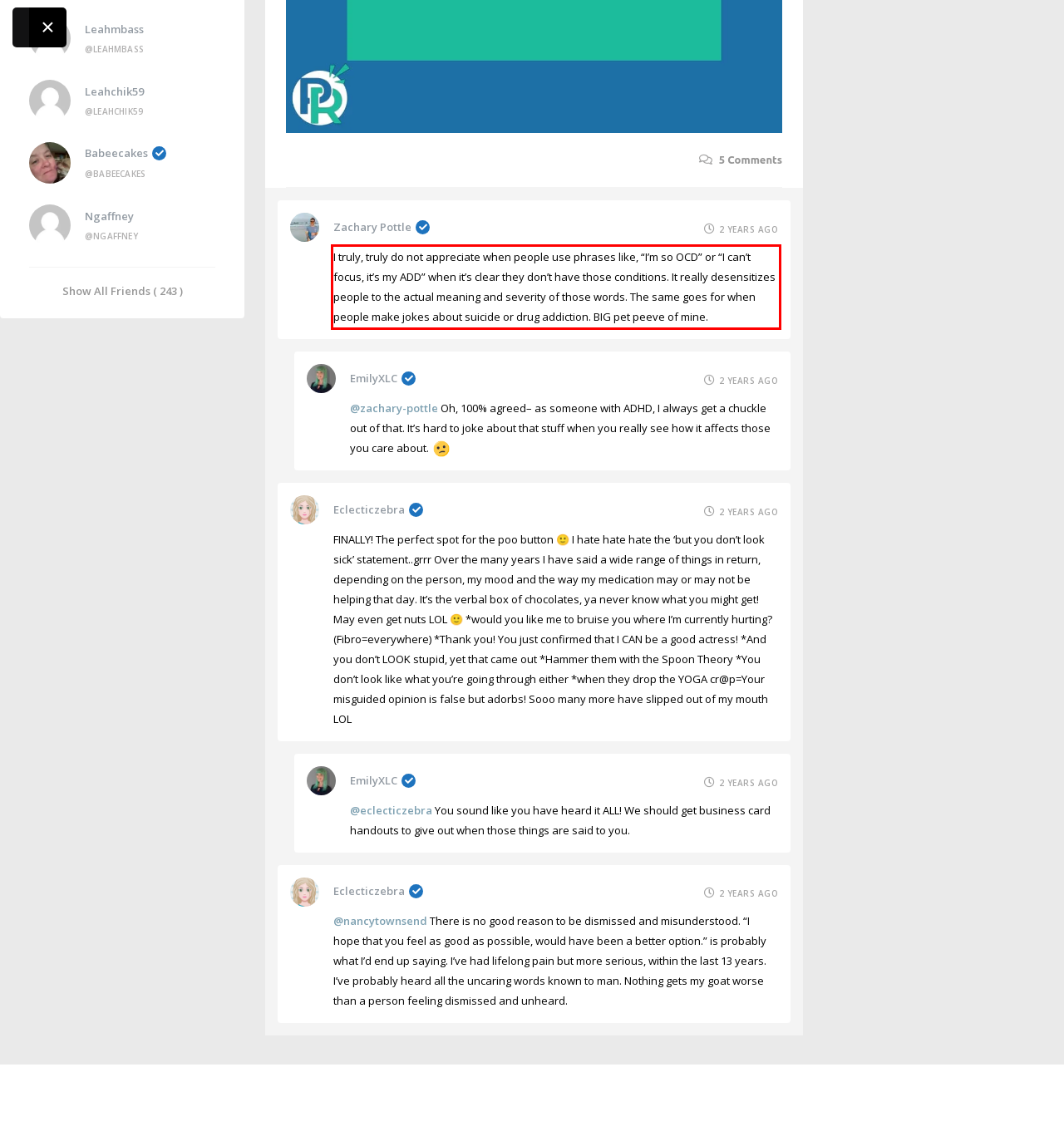Extract and provide the text found inside the red rectangle in the screenshot of the webpage.

I truly, truly do not appreciate when people use phrases like, “I’m so OCD” or “I can’t focus, it’s my ADD” when it’s clear they don’t have those conditions. It really desensitizes people to the actual meaning and severity of those words. The same goes for when people make jokes about suicide or drug addiction. BIG pet peeve of mine.